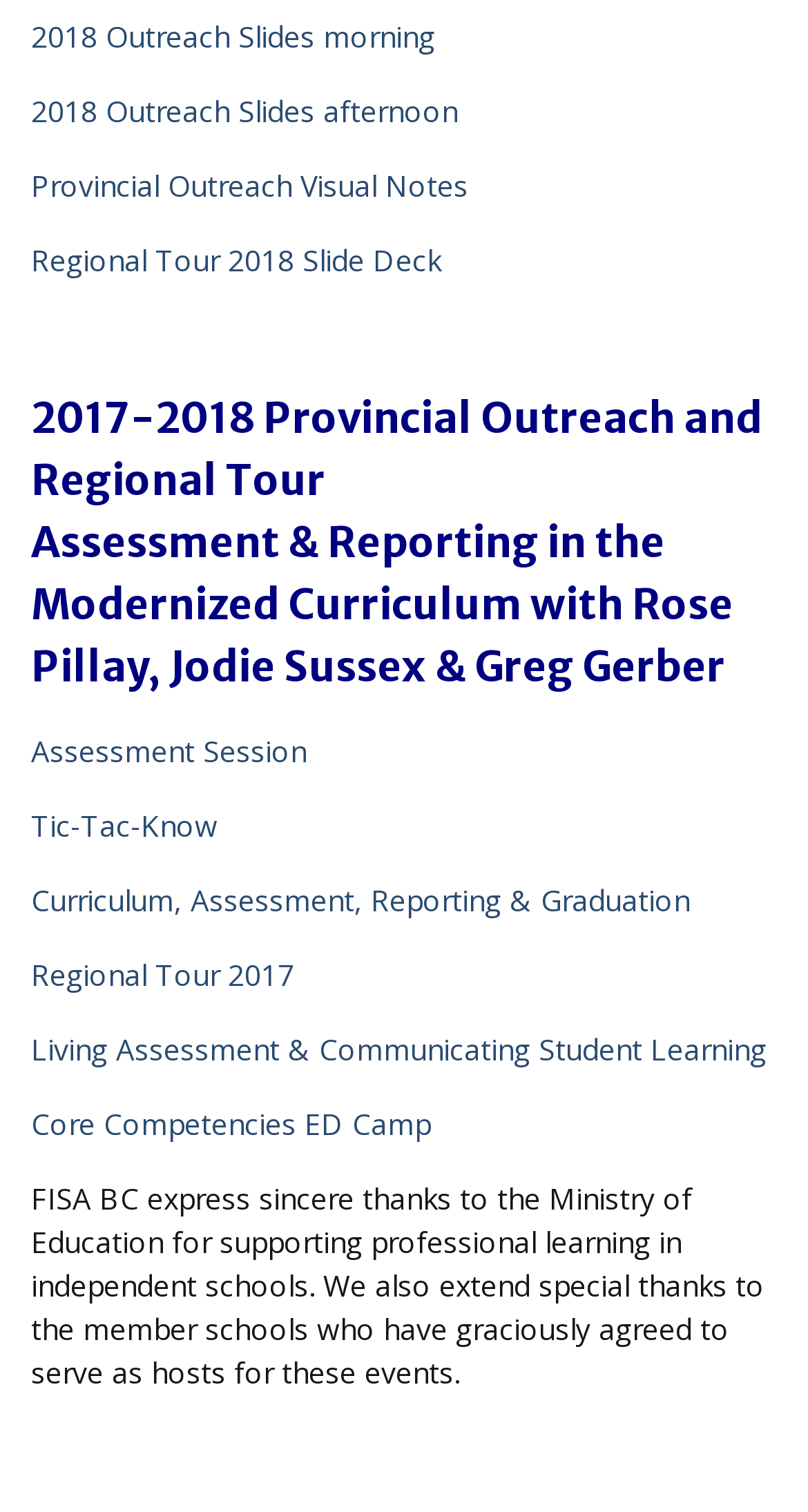Specify the bounding box coordinates of the element's area that should be clicked to execute the given instruction: "access Provincial Outreach Visual Notes". The coordinates should be four float numbers between 0 and 1, i.e., [left, top, right, bottom].

[0.038, 0.11, 0.579, 0.136]